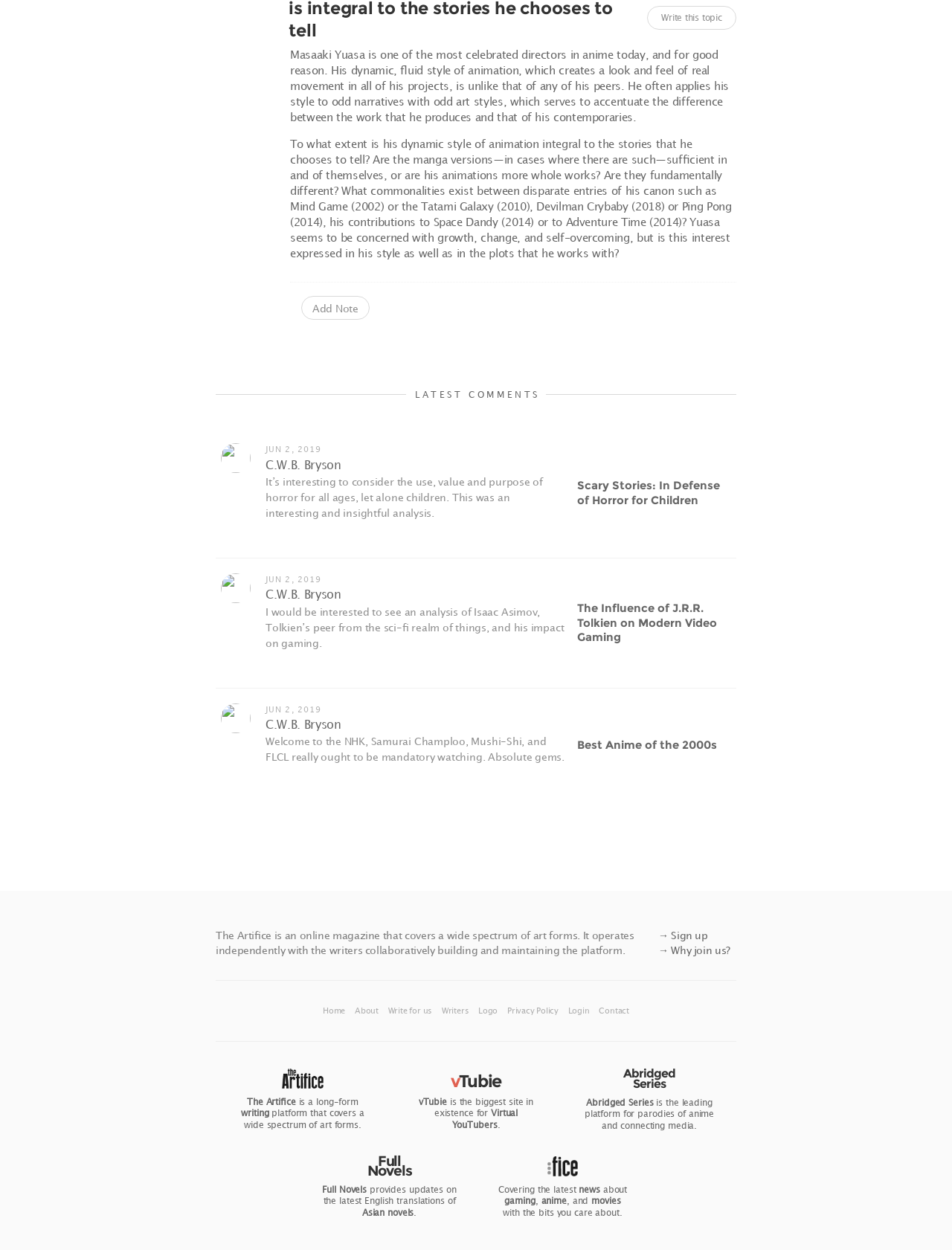What is the purpose of the 'Add Note' button?
Based on the screenshot, respond with a single word or phrase.

To add a note